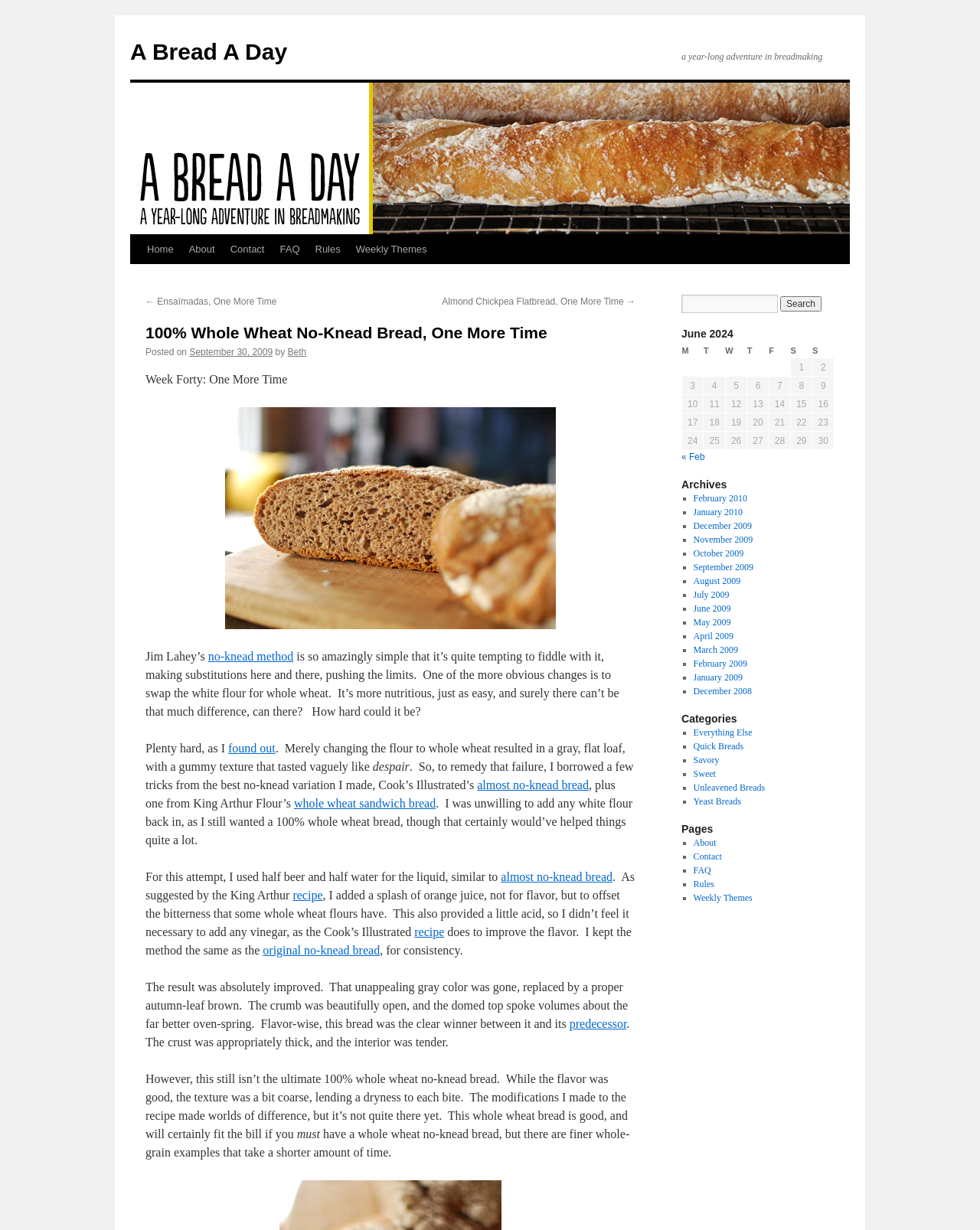Can you determine the bounding box coordinates of the area that needs to be clicked to fulfill the following instruction: "Click the 'Home' link"?

[0.142, 0.191, 0.185, 0.215]